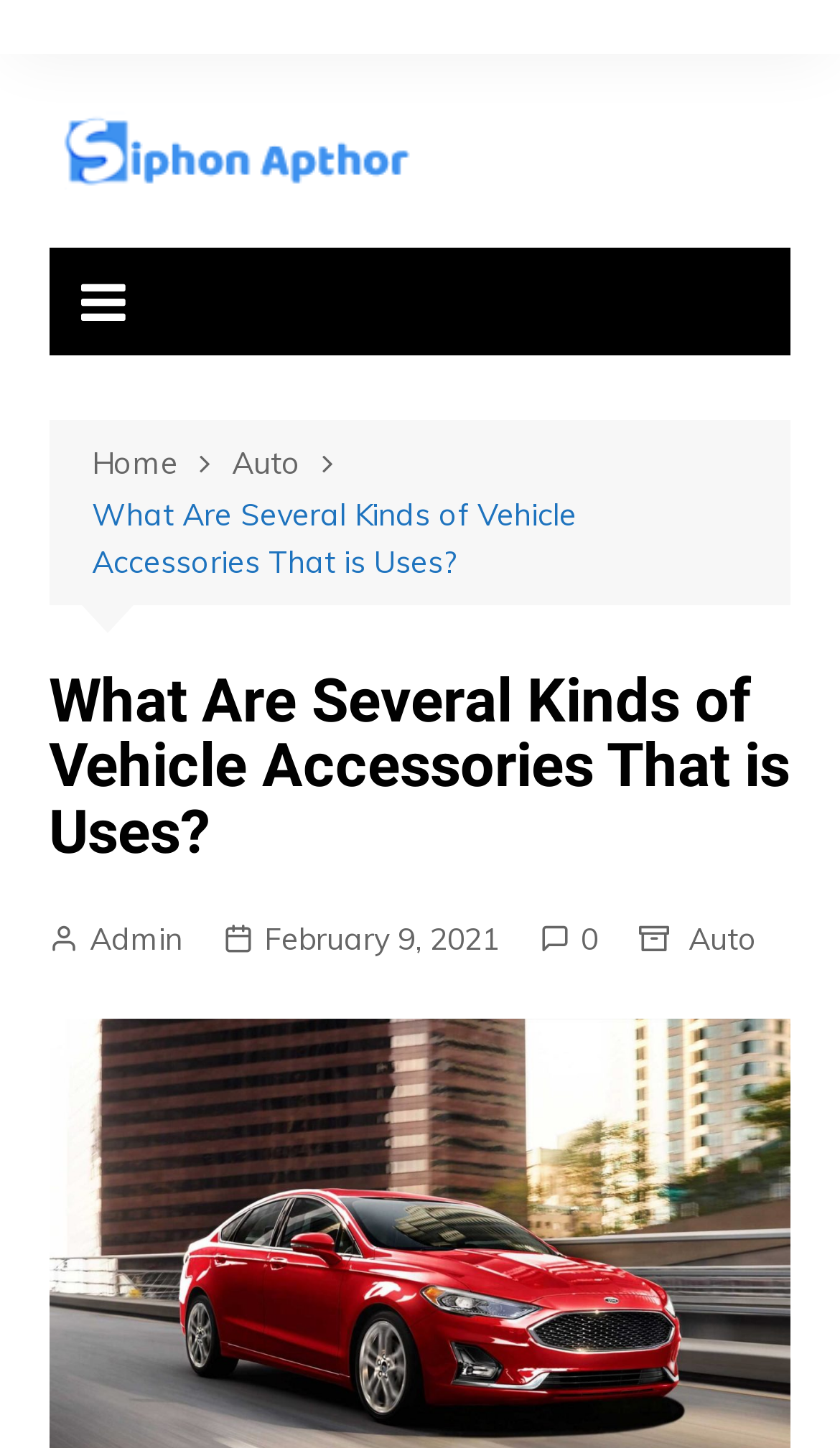Locate the bounding box coordinates of the clickable area to execute the instruction: "Check the date". Provide the coordinates as four float numbers between 0 and 1, represented as [left, top, right, bottom].

[0.266, 0.632, 0.594, 0.665]